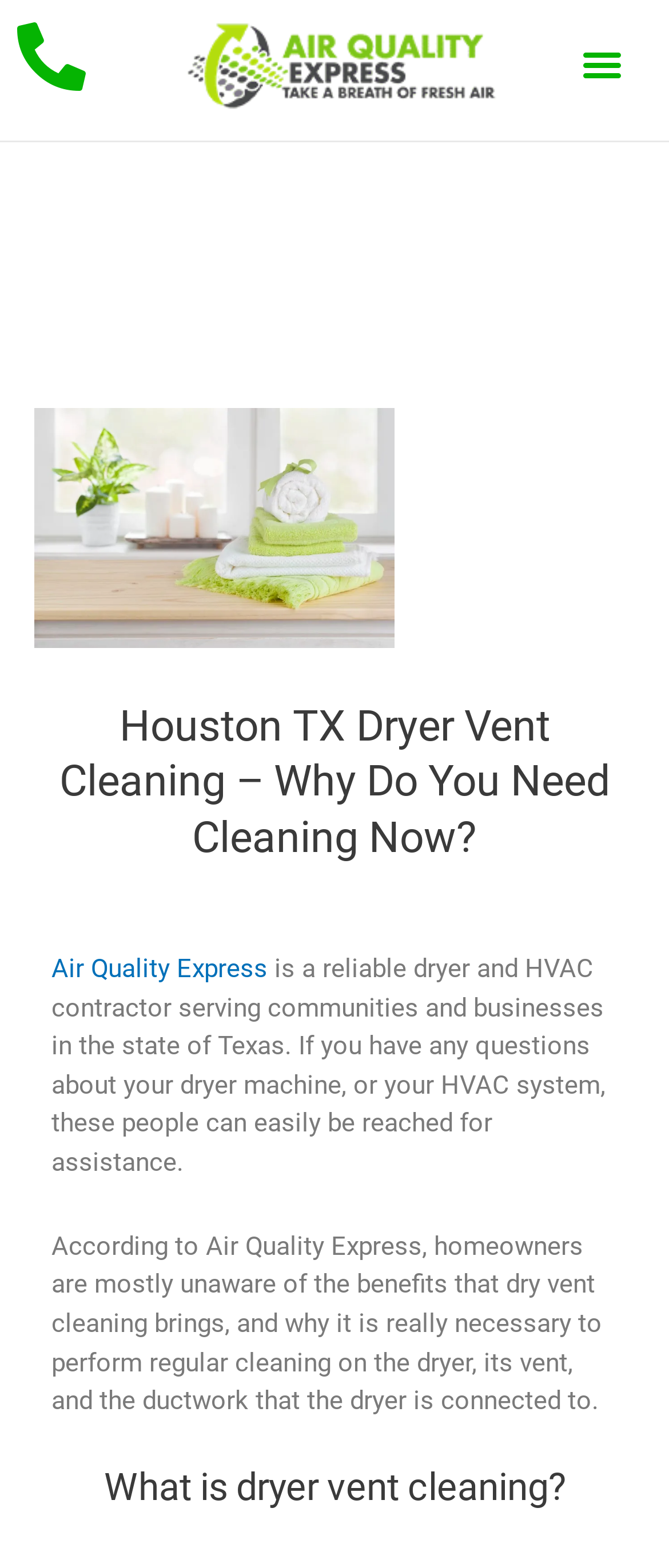What is the company name? From the image, respond with a single word or brief phrase.

Air Quality Express